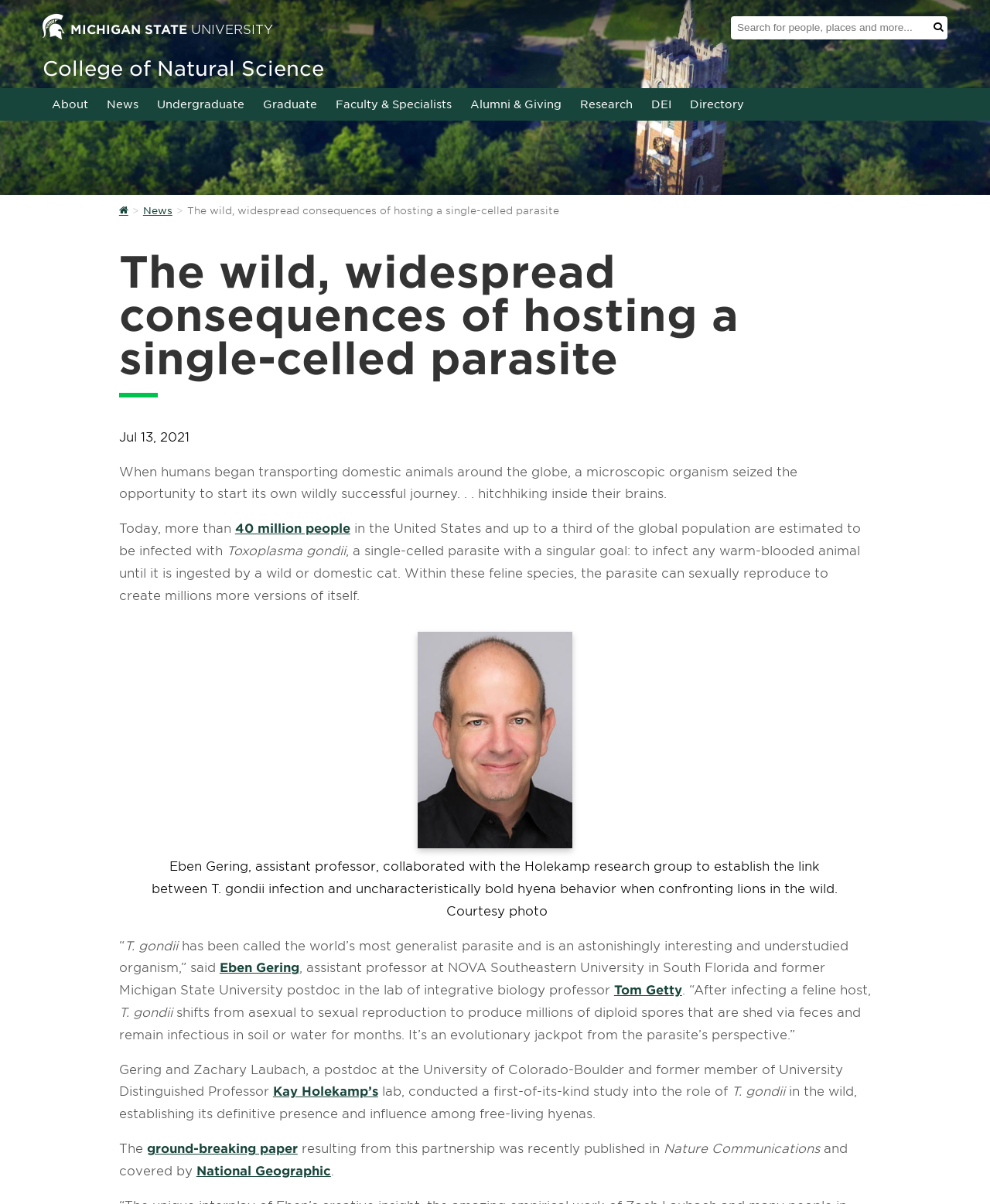What is the purpose of Toxoplasma gondii?
Please use the image to provide a one-word or short phrase answer.

to infect any warm-blooded animal